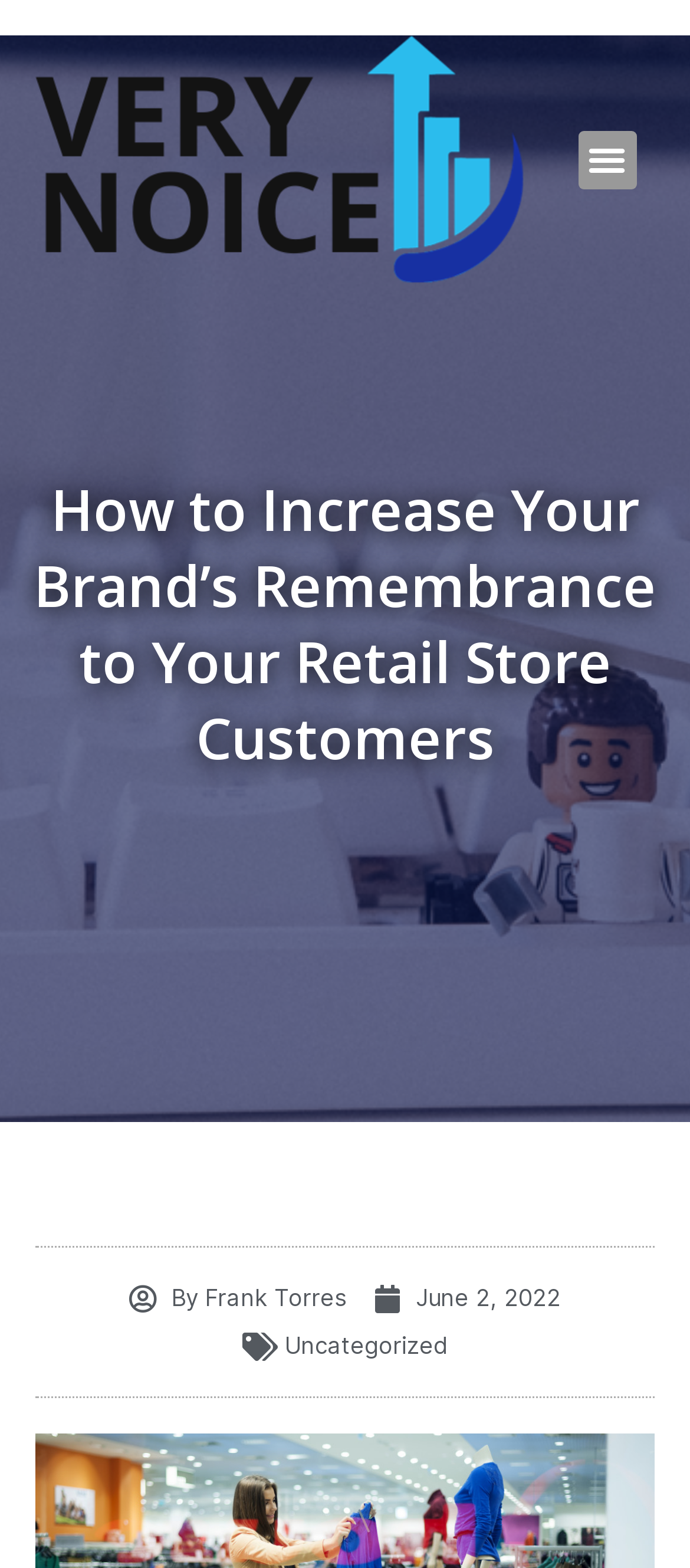Provide the bounding box for the UI element matching this description: "Menu".

[0.837, 0.083, 0.922, 0.12]